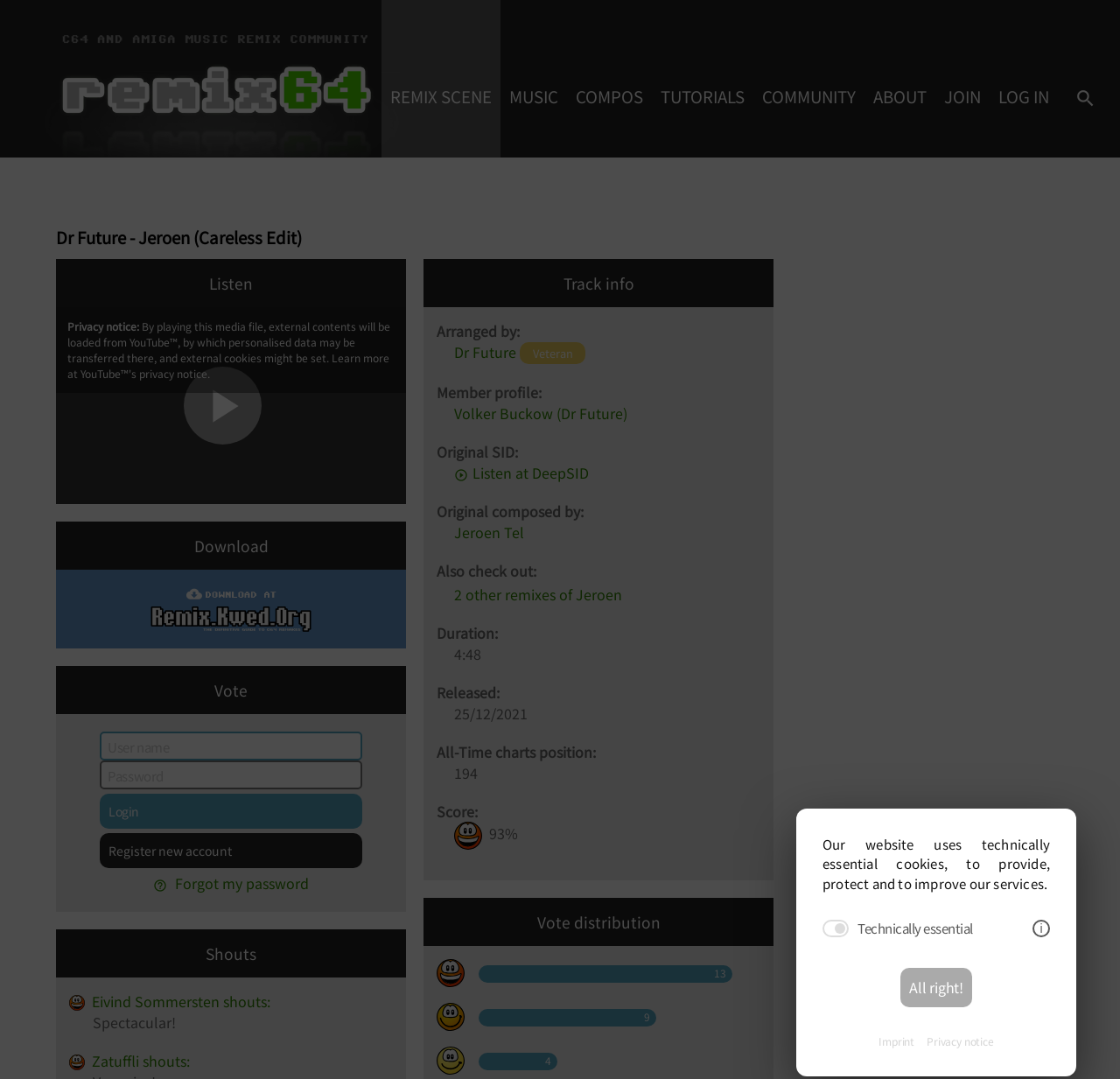What is the score of the track?
Based on the content of the image, thoroughly explain and answer the question.

The answer can be found by looking at the StaticText 'Score:' and the corresponding value '93%' below it, which indicates the score of the track.